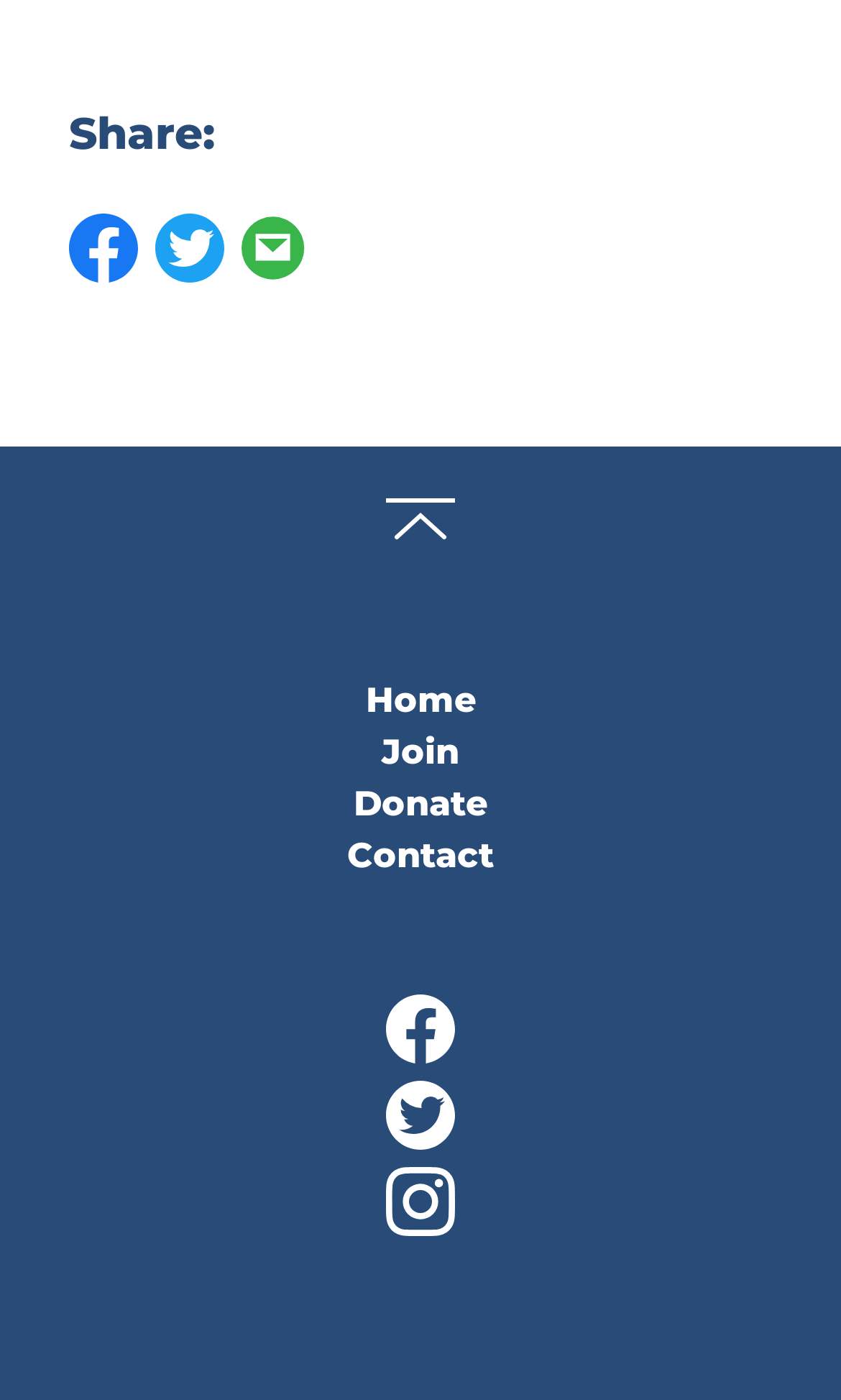Given the element description, predict the bounding box coordinates in the format (top-left x, top-left y, bottom-right x, bottom-right y), using floating point numbers between 0 and 1: back to top

[0.459, 0.356, 0.541, 0.405]